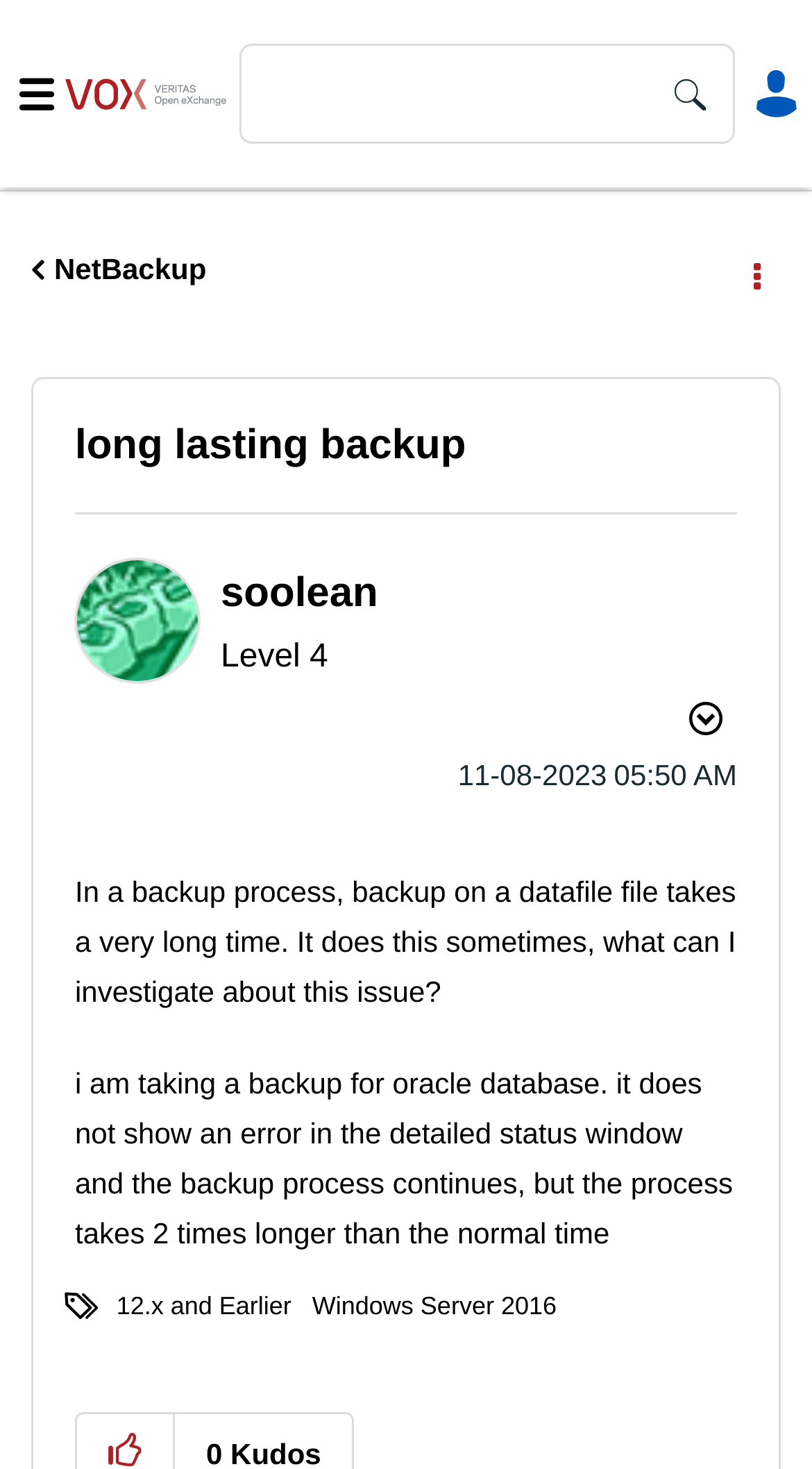What is the time of the post?
Please answer the question with a single word or phrase, referencing the image.

05:50 AM